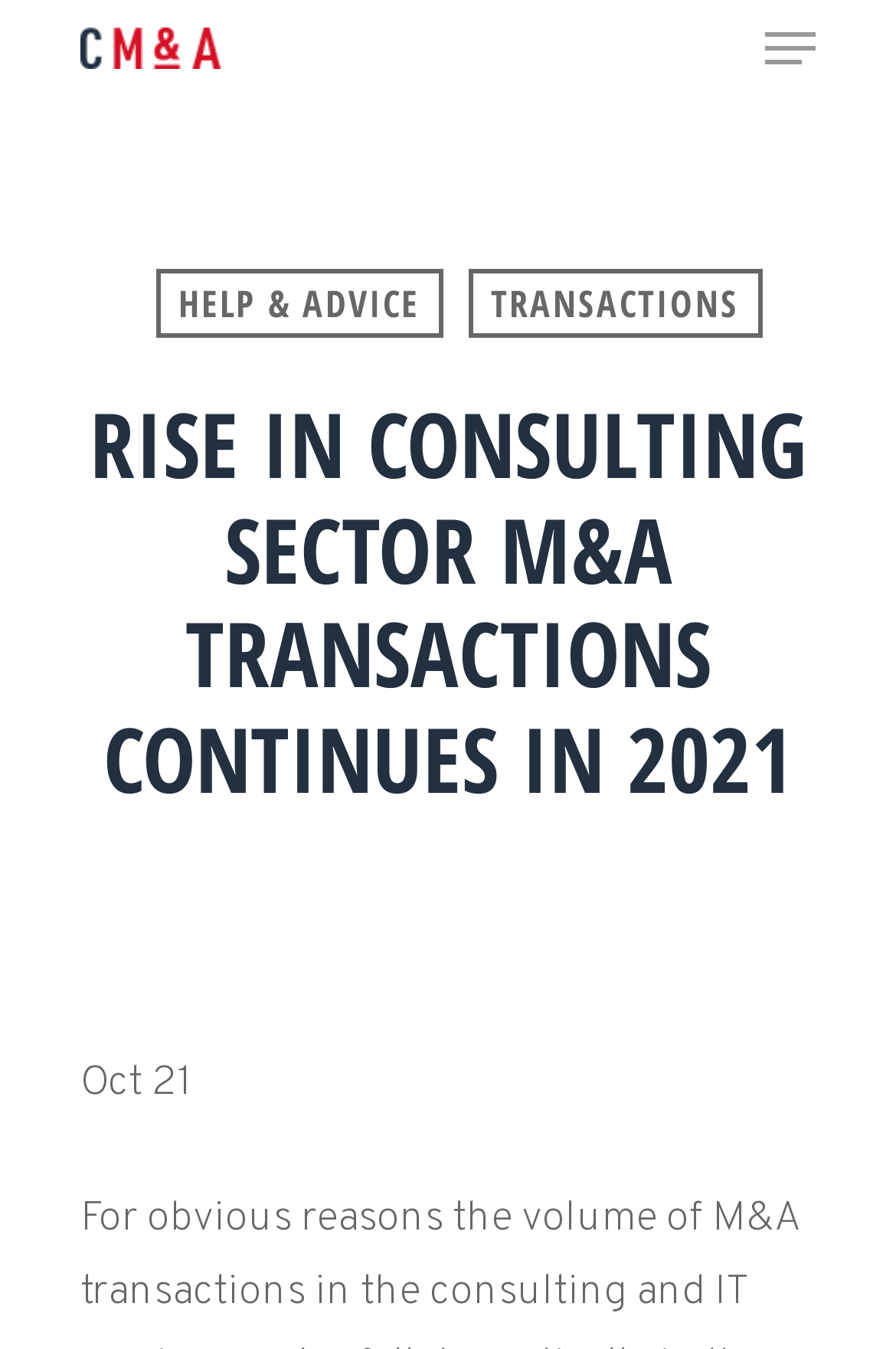Is the navigation menu expanded?
Examine the image and give a concise answer in one word or a short phrase.

False